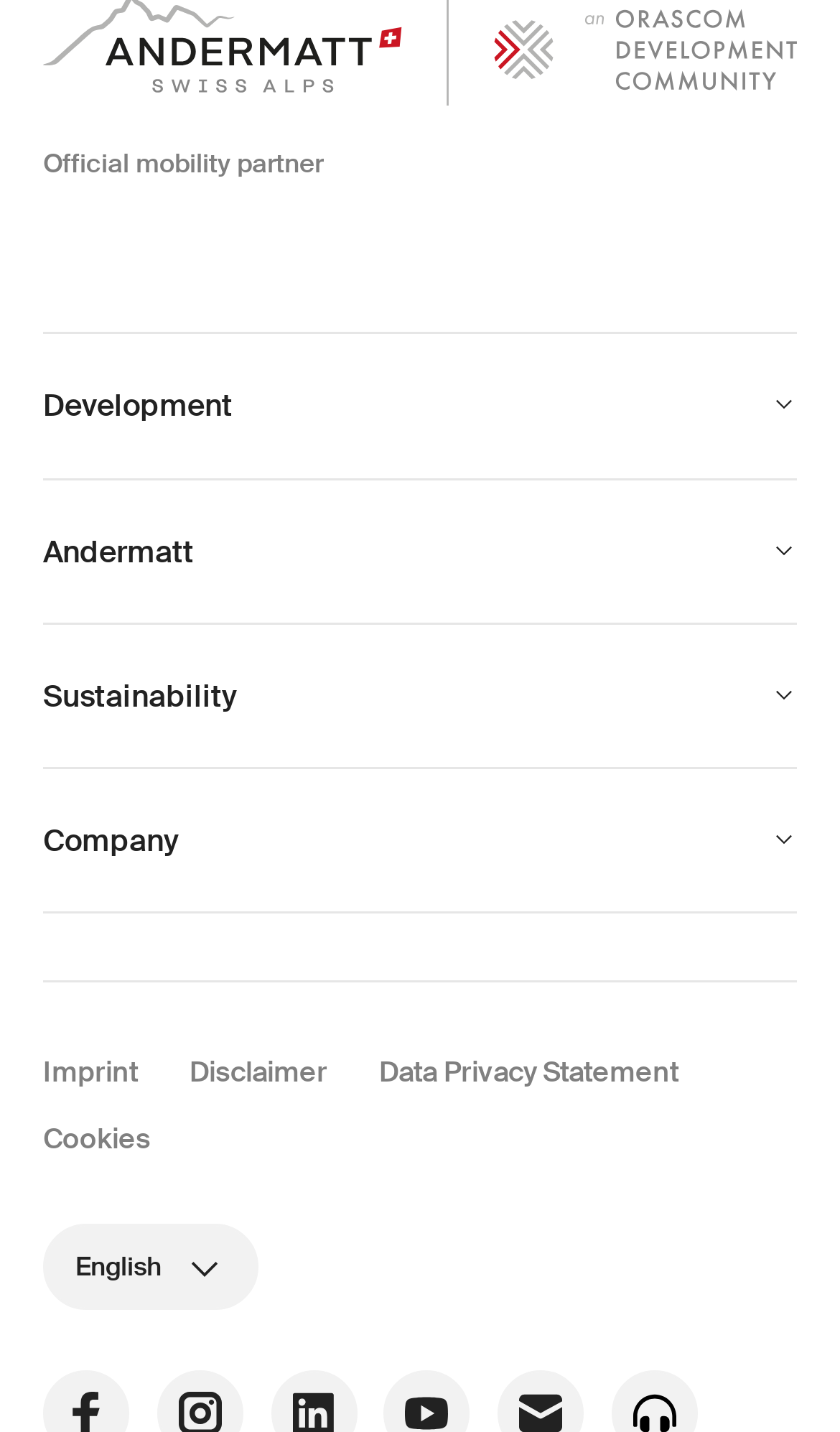Can you find the bounding box coordinates for the UI element given this description: "Data Privacy Statement"? Provide the coordinates as four float numbers between 0 and 1: [left, top, right, bottom].

[0.451, 0.736, 0.808, 0.761]